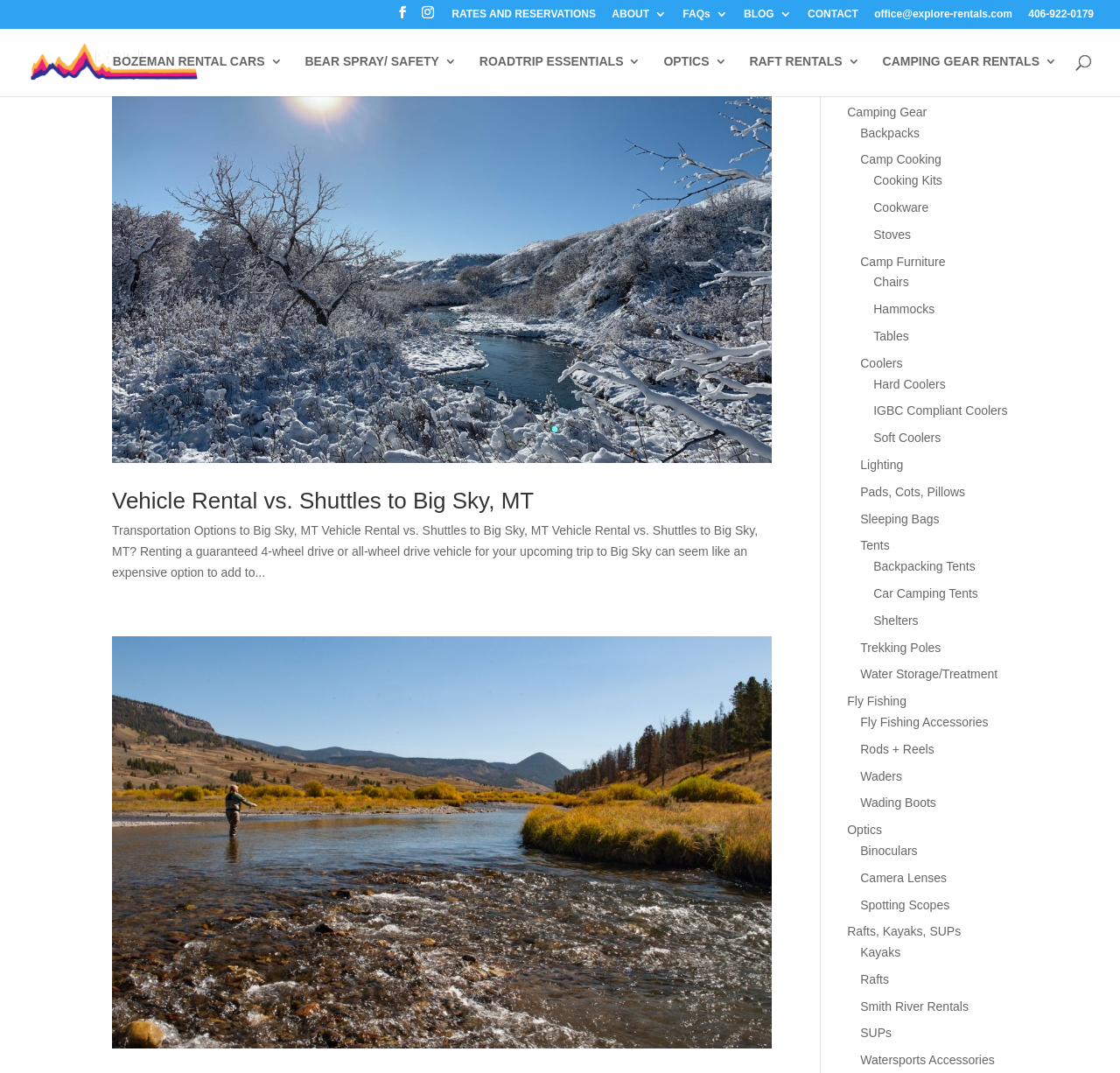How many types of coolers are there in the Camping Gear section?
Ensure your answer is thorough and detailed.

I looked at the Camping Gear section and found three types of coolers: 'Hard Coolers', 'IGBC Compliant Coolers', and 'Soft Coolers'.